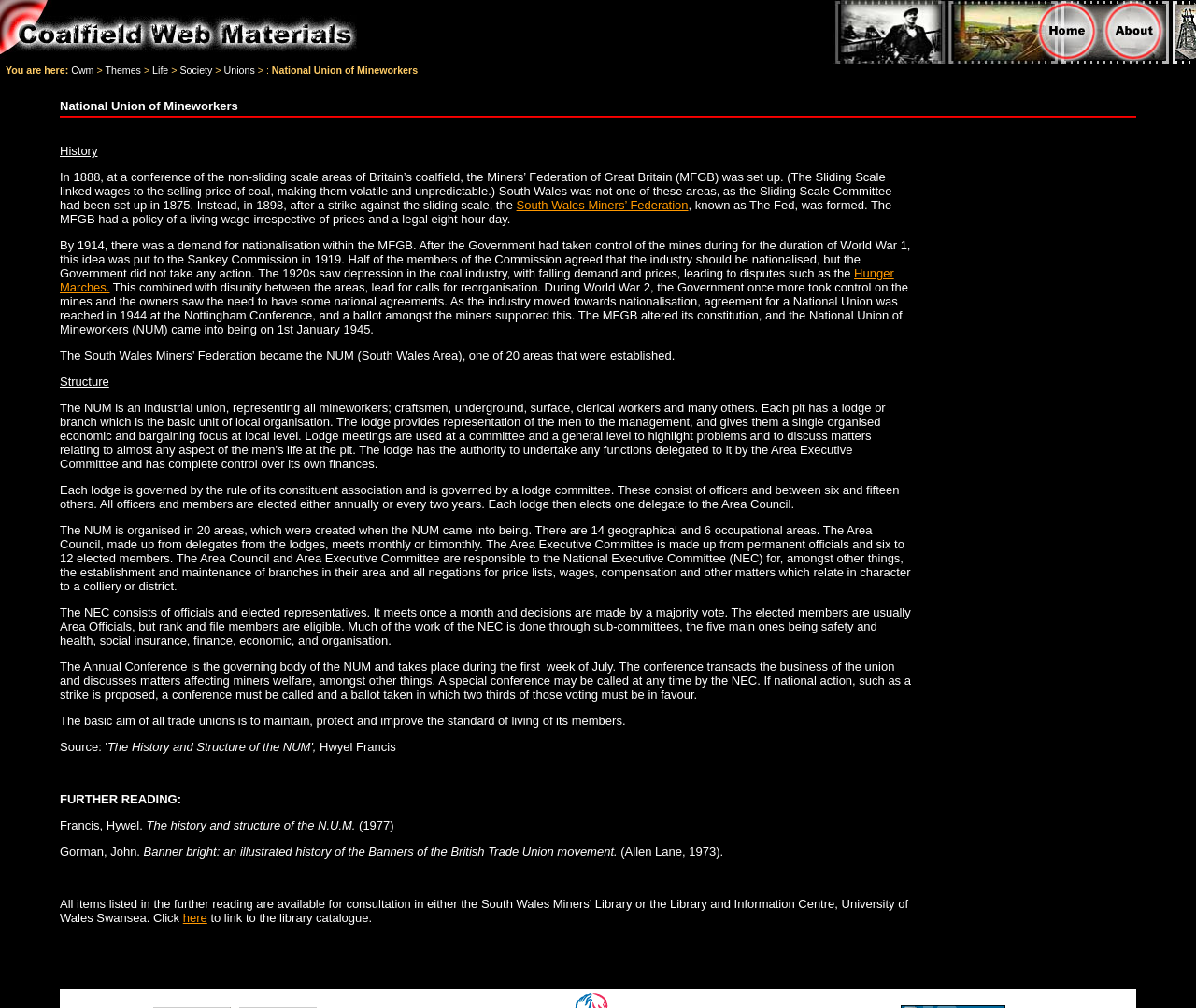Please determine the bounding box coordinates of the area that needs to be clicked to complete this task: 'Read about the Hunger Marches'. The coordinates must be four float numbers between 0 and 1, formatted as [left, top, right, bottom].

[0.05, 0.264, 0.747, 0.292]